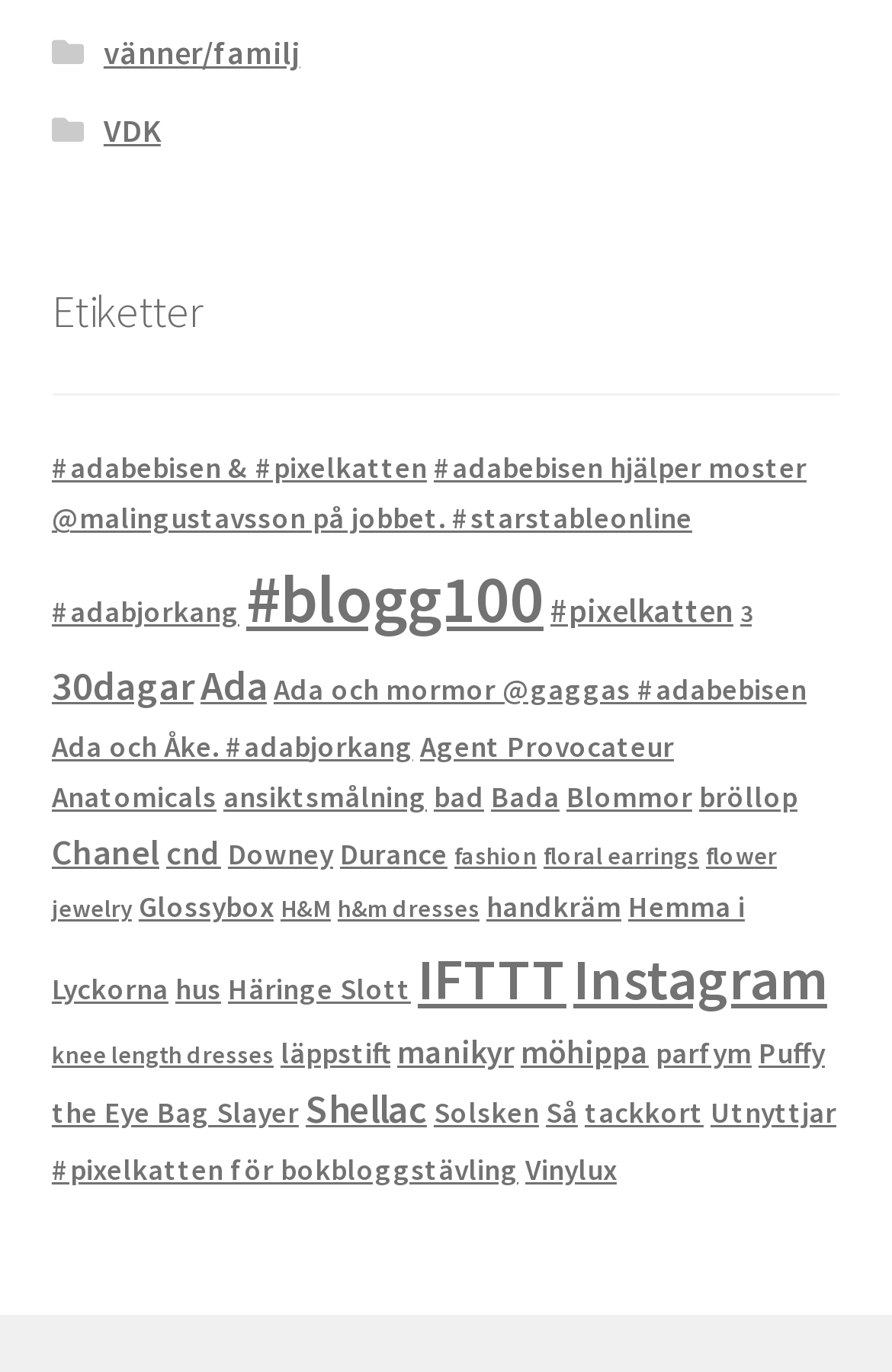Can you specify the bounding box coordinates of the area that needs to be clicked to fulfill the following instruction: "Click on the link 'vänner/familj'"?

[0.116, 0.024, 0.337, 0.054]